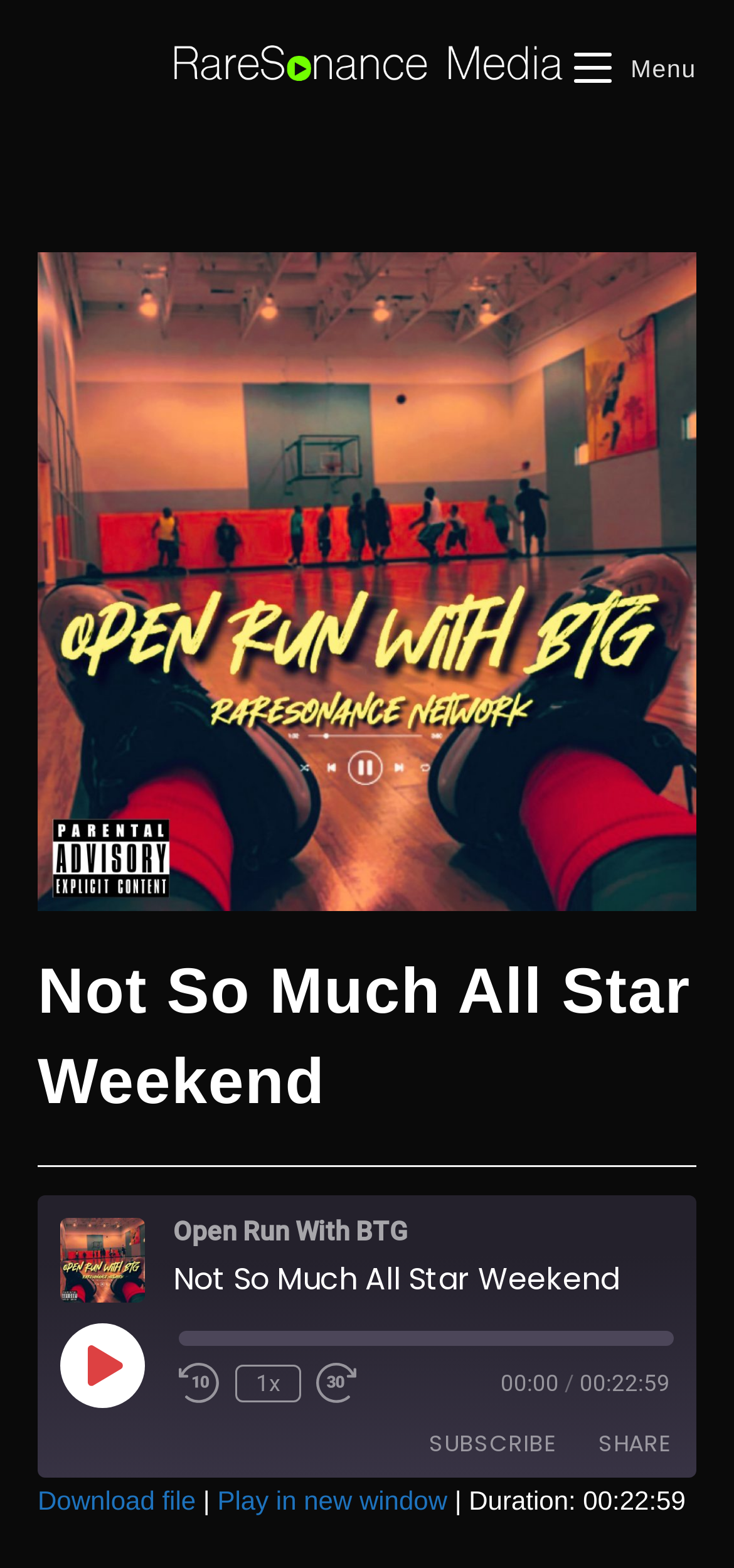What is the name of the podcast?
Using the visual information from the image, give a one-word or short-phrase answer.

Open Run With BTG